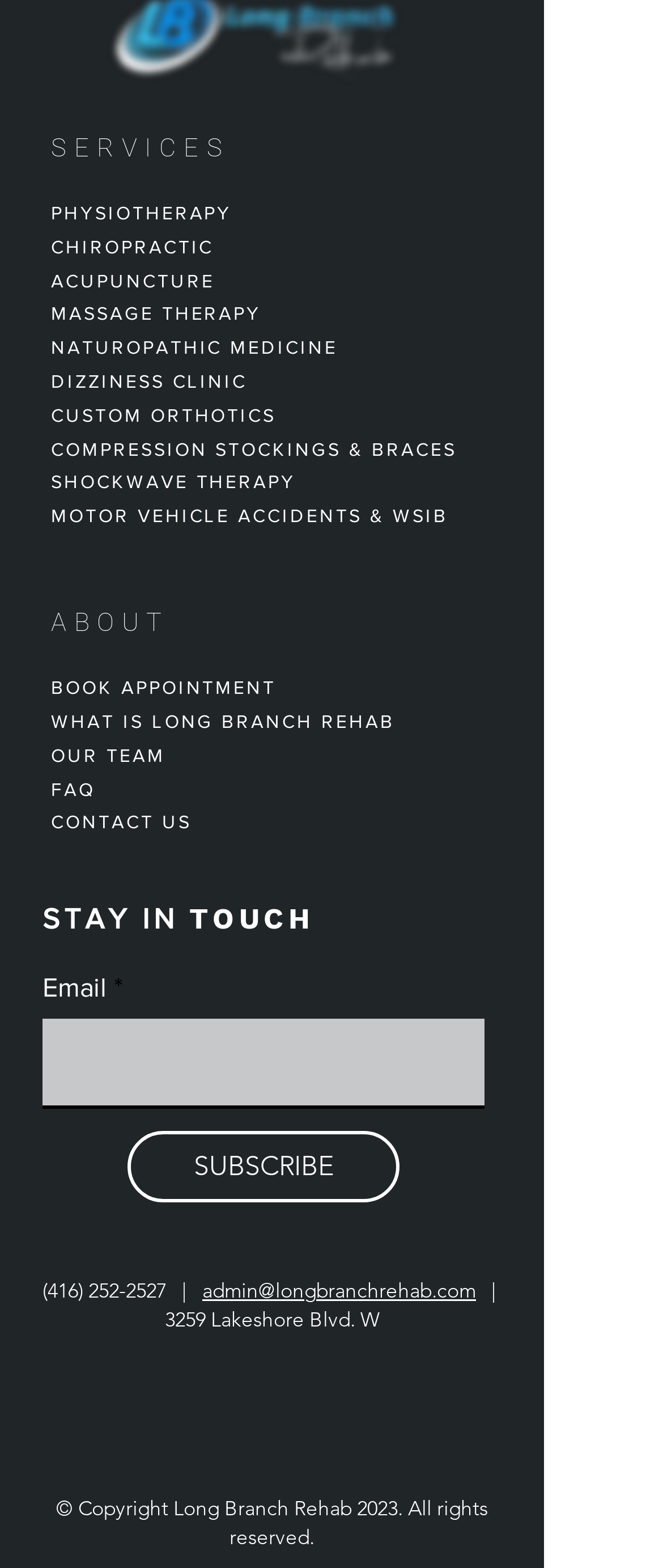Find and specify the bounding box coordinates that correspond to the clickable region for the instruction: "Click on PHYSIOTHERAPY".

[0.077, 0.128, 0.35, 0.143]